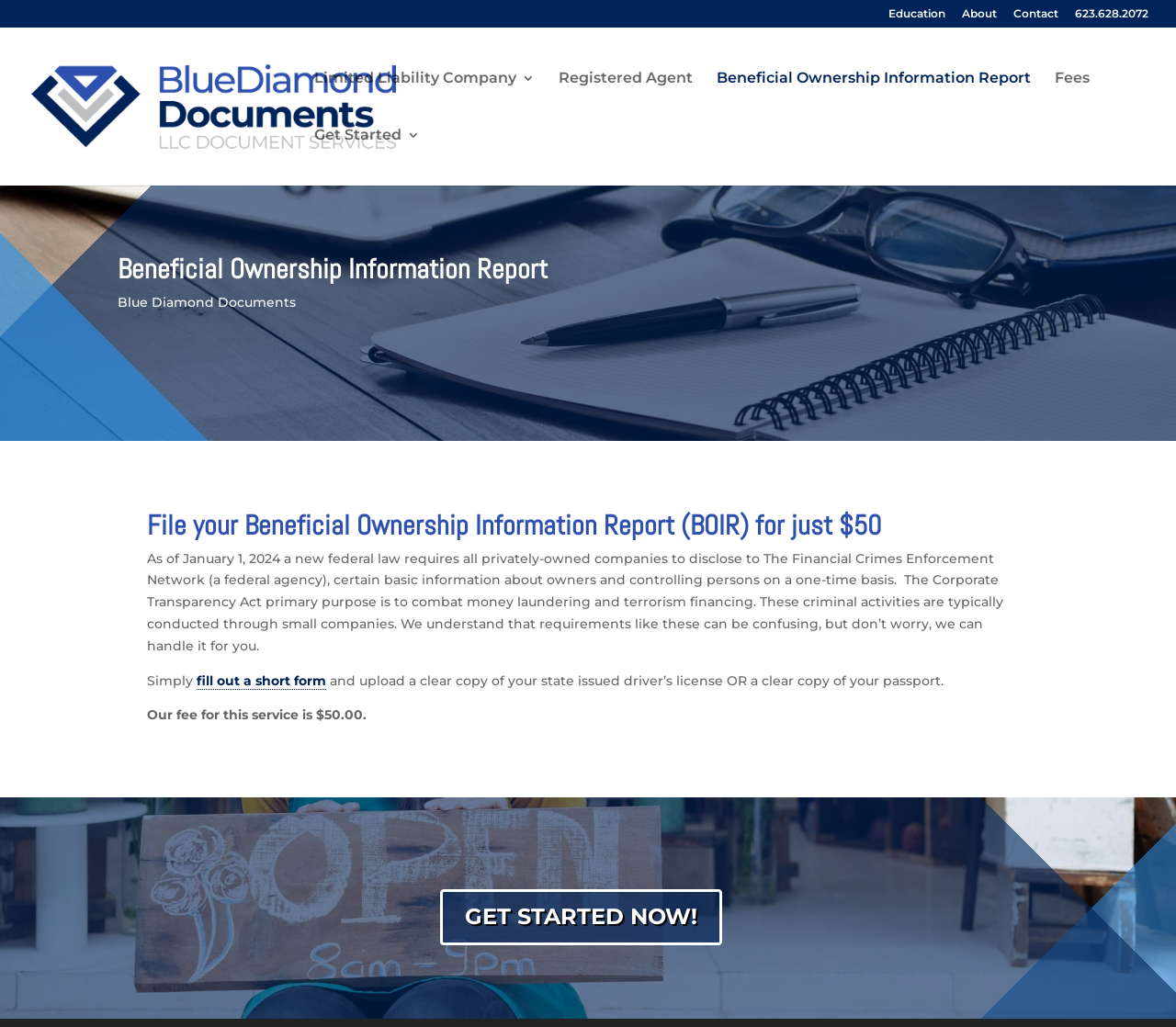Give a short answer using one word or phrase for the question:
What is the purpose of the Corporate Transparency Act?

Combat money laundering and terrorism financing